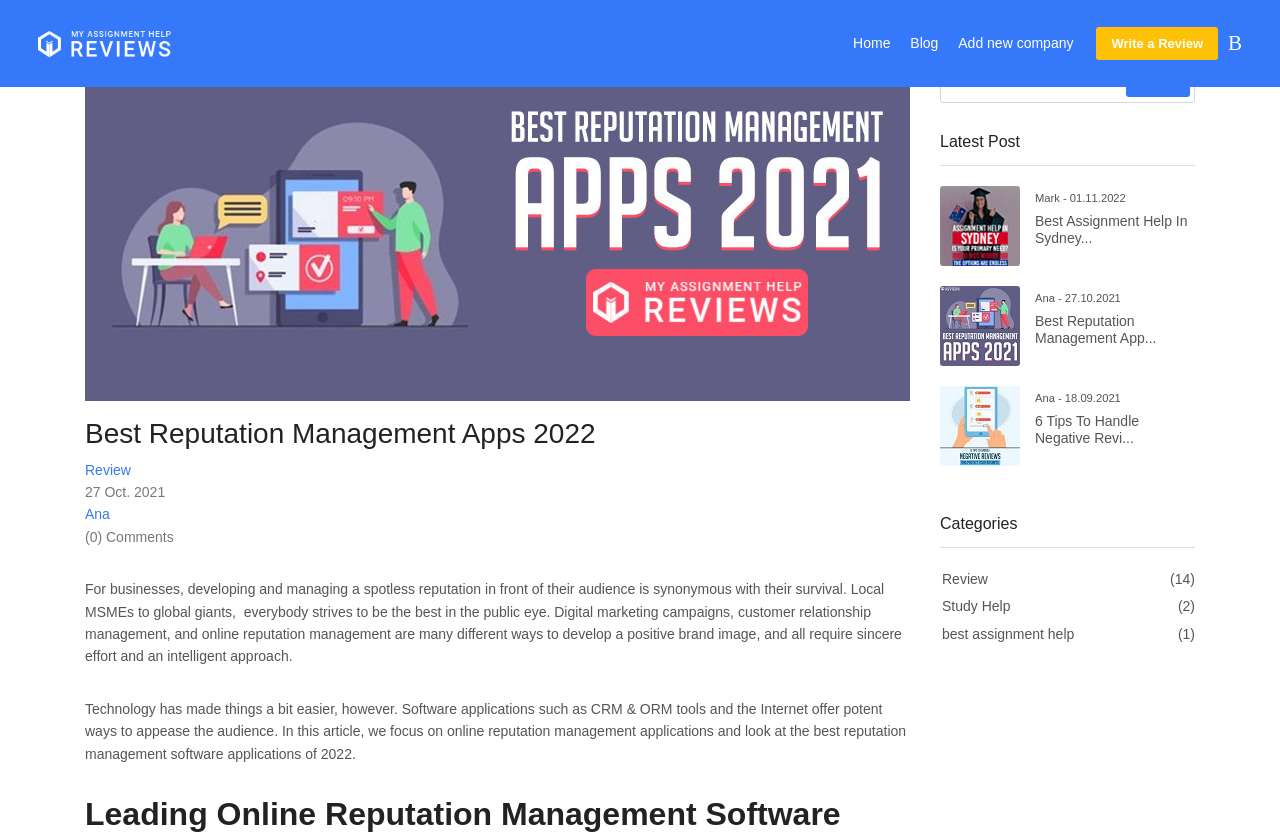Please specify the bounding box coordinates of the region to click in order to perform the following instruction: "Search for online reputation management applications".

[0.734, 0.072, 0.934, 0.123]